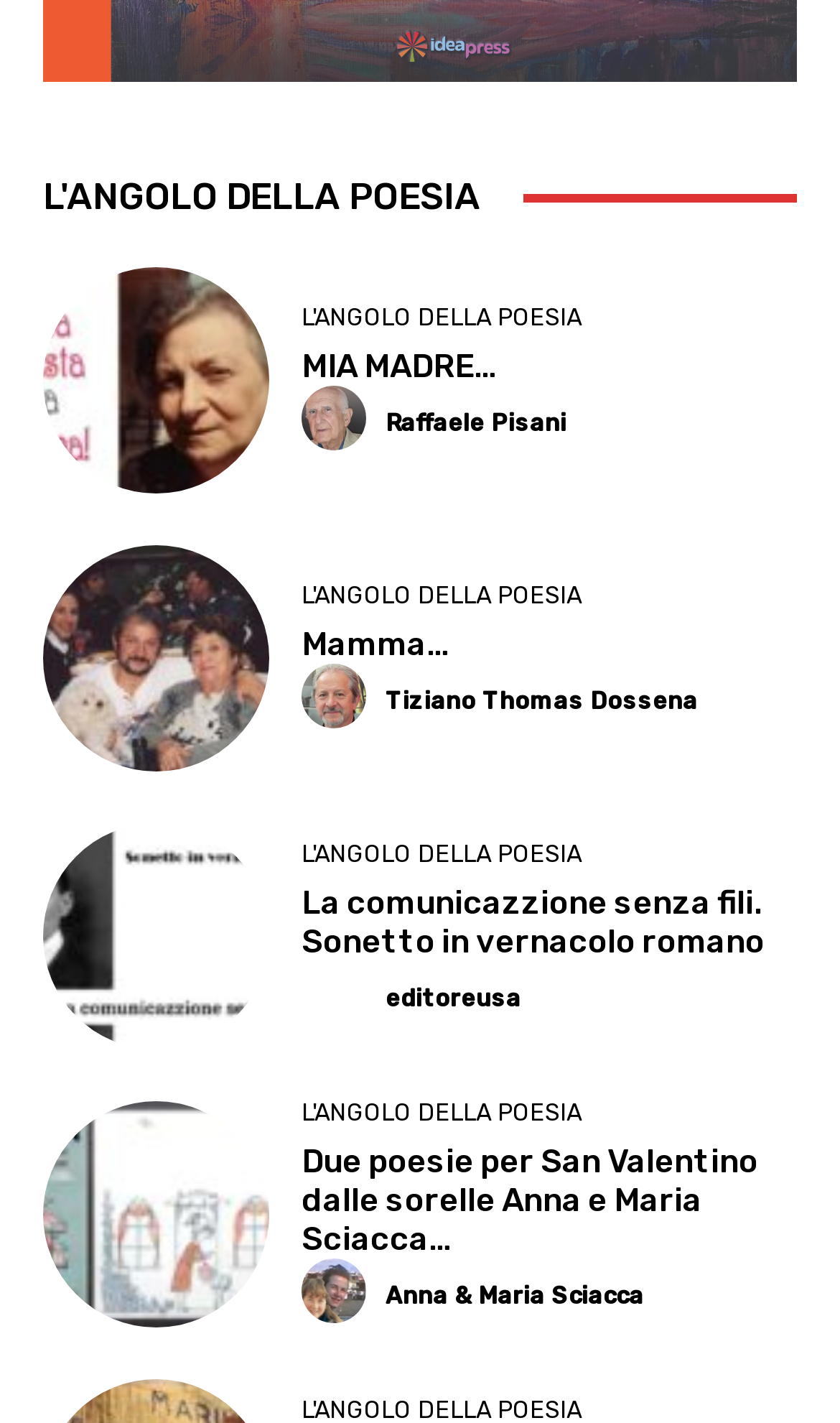Who is the author of the first poem?
Respond to the question with a well-detailed and thorough answer.

I looked at the first poem title 'MIA MADRE…' and found the author's name 'Raffaele Pisani' next to it.